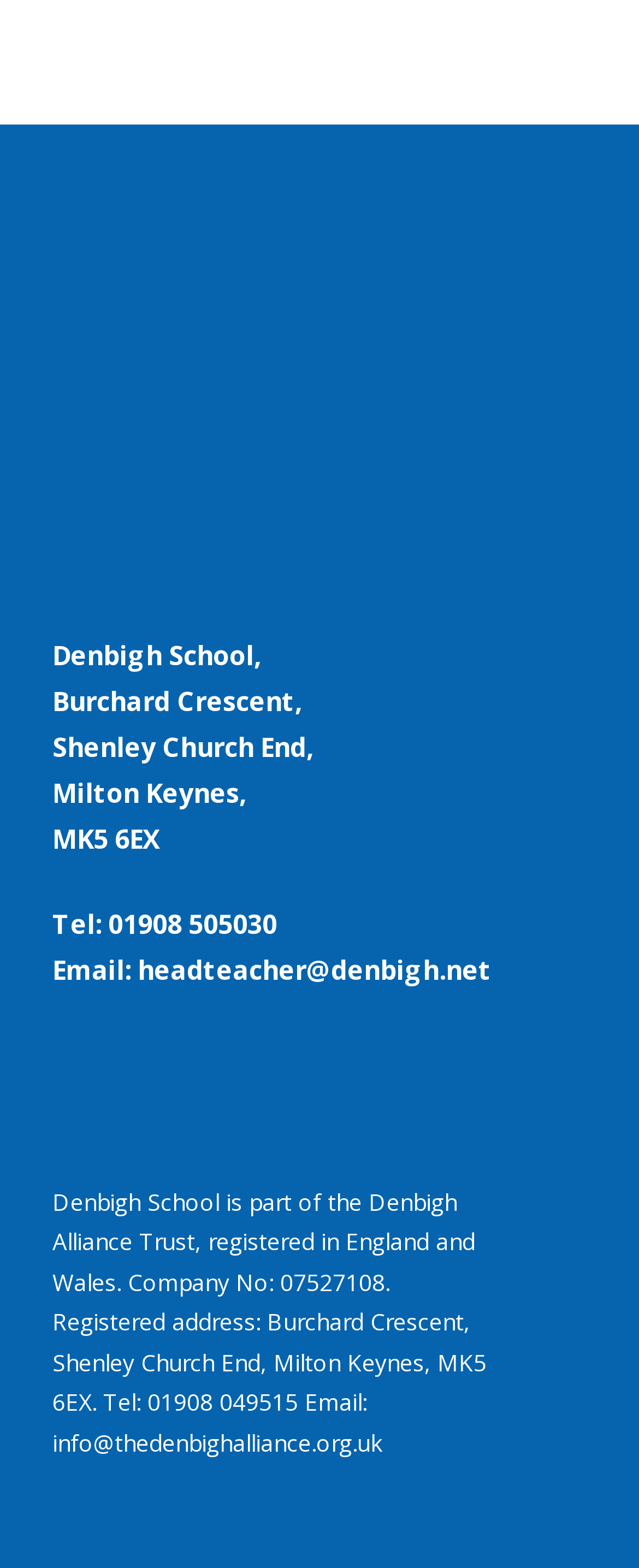What is the phone number of the school?
Refer to the image and provide a one-word or short phrase answer.

01908 505030